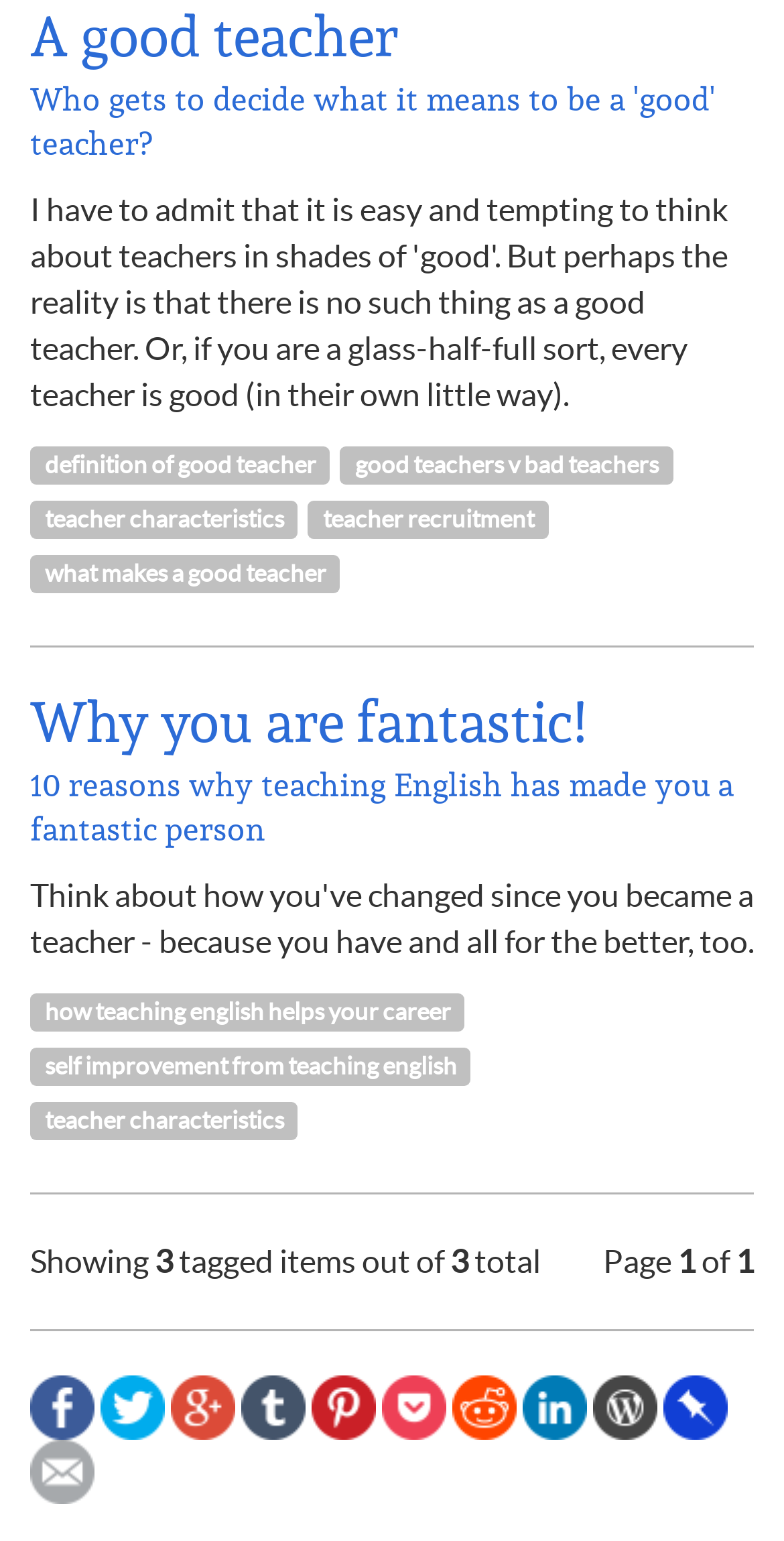Provide the bounding box coordinates for the area that should be clicked to complete the instruction: "Share on Facebook".

[0.038, 0.893, 0.121, 0.934]